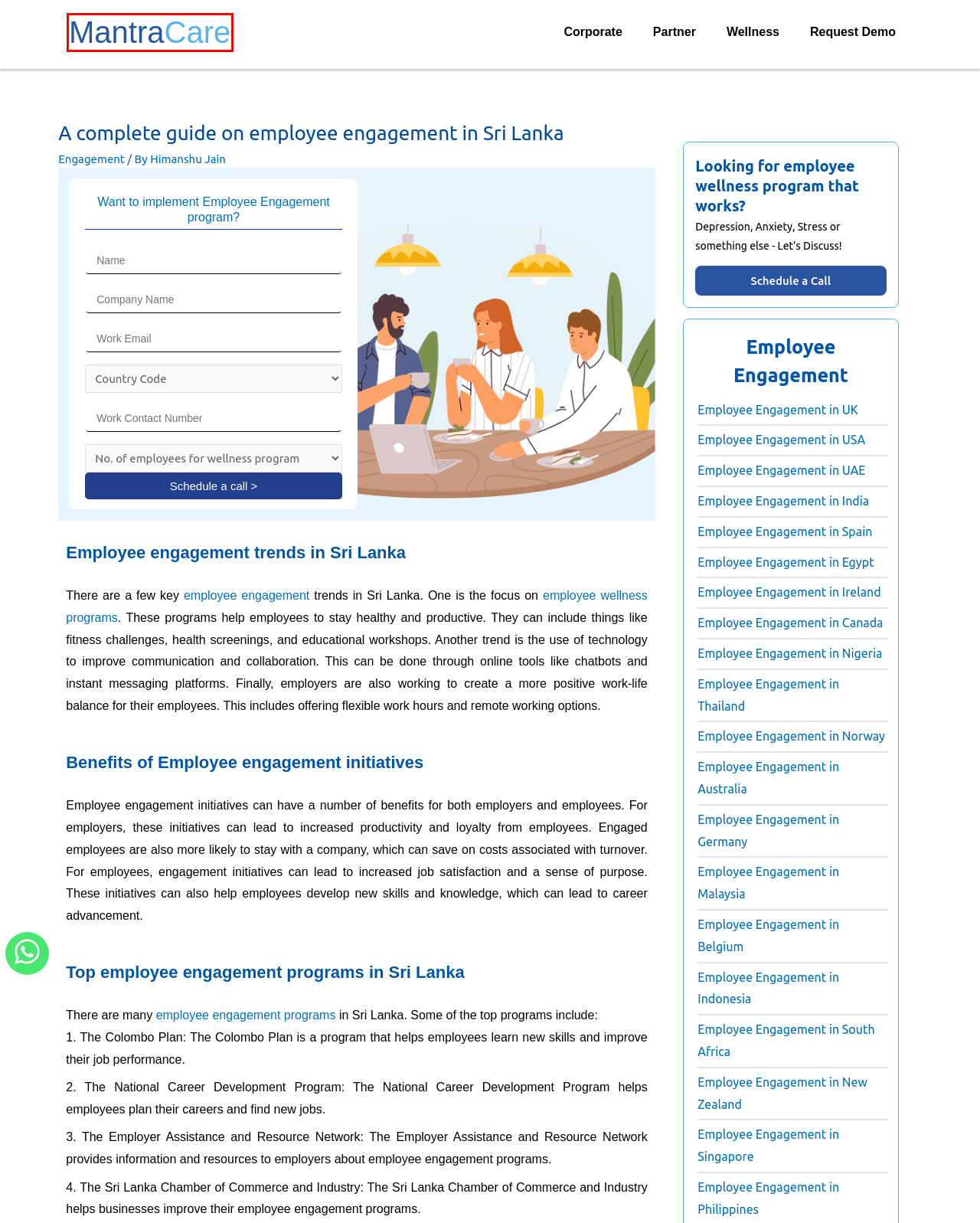You are given a screenshot of a webpage with a red bounding box around an element. Choose the most fitting webpage description for the page that appears after clicking the element within the red bounding box. Here are the candidates:
A. UK Employee Engagement Guide: Strategies & Providers
B. Employee Engagement | Corporate Wellness | MantraCare
C. South Africa Employee Engagement Guide: Strategies & Providers
D. MantraCare : Therapy, EAP, Physio, Yoga, Nutrition Wellness programs
E. Singapore Employee Engagement Guide: Strategies & Providers
F. Philippines Employee Engagement Guide: Strategies & Providers
G. Nigeria Employee Engagement Guide: Strategies & Providers
H. UAE Employee Engagement Guide: Strategies & Providers

D